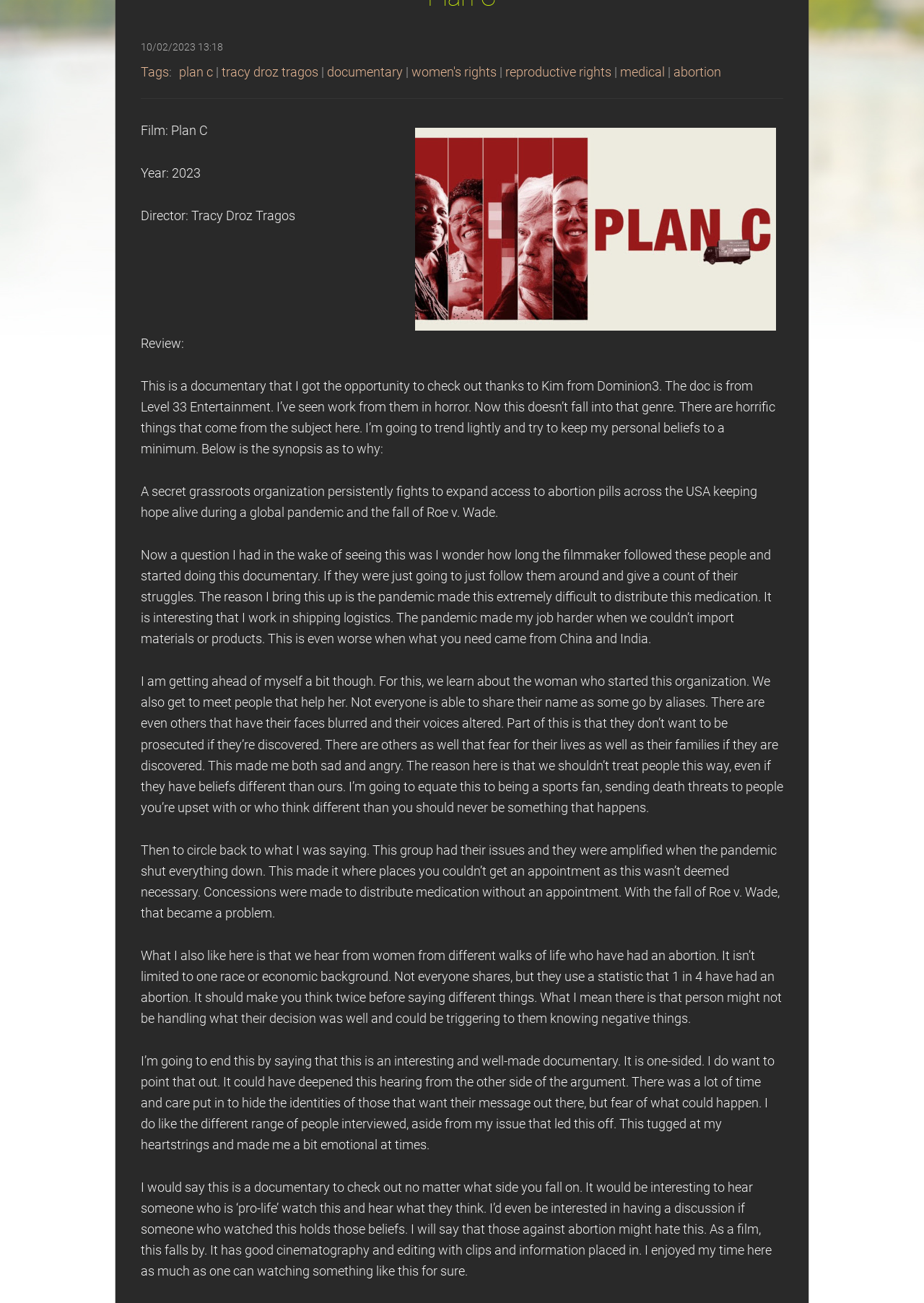Given the element description: "plan c", predict the bounding box coordinates of this UI element. The coordinates must be four float numbers between 0 and 1, given as [left, top, right, bottom].

[0.194, 0.05, 0.23, 0.061]